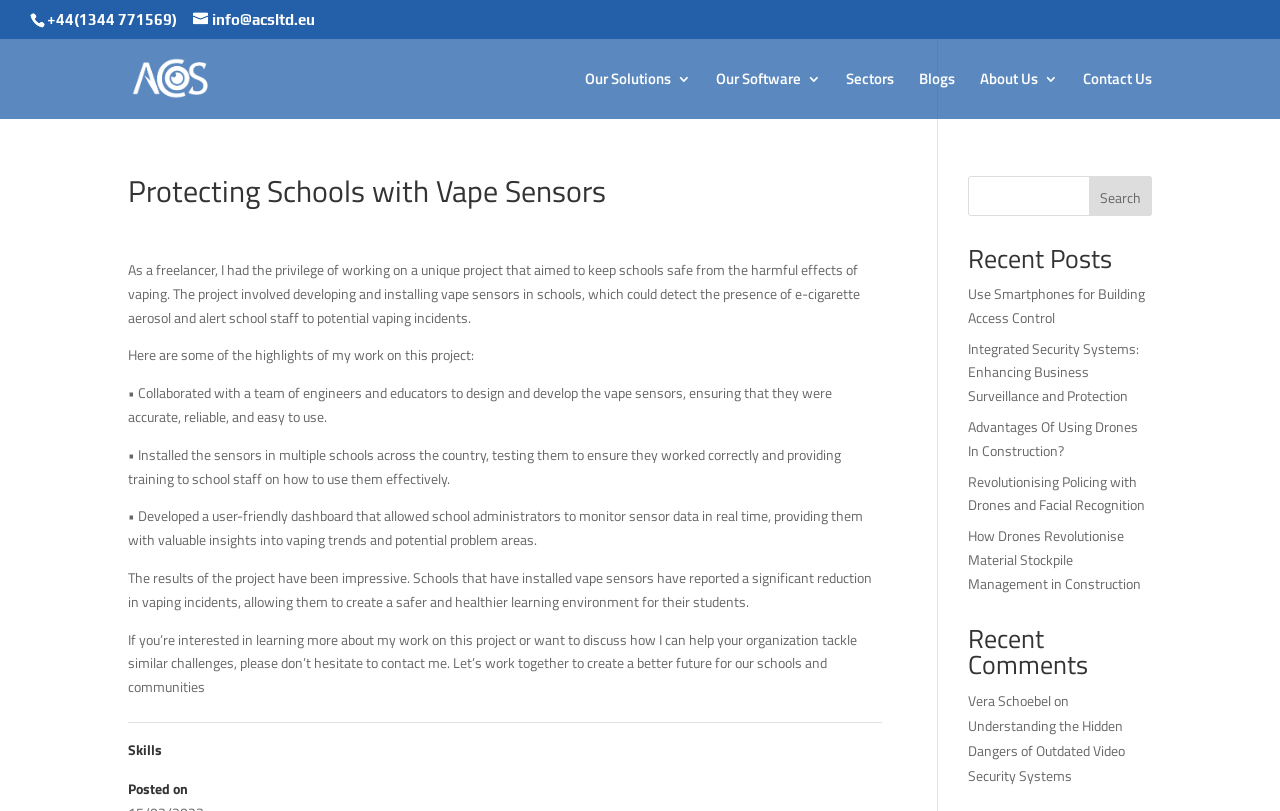What is the main topic of the webpage?
Please craft a detailed and exhaustive response to the question.

The main topic of the webpage can be inferred from the heading element with the bounding box coordinates [0.1, 0.217, 0.475, 0.266], which states 'Protecting Schools with Vape Sensors'. This heading is prominent and summarizes the content of the webpage.